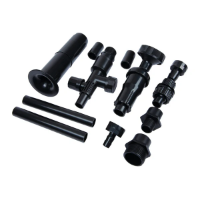What is the purpose of the aquarium accessories?
Refer to the image and offer an in-depth and detailed answer to the question.

The caption explains that the accessories are essential for optimal water flow and functionality in outdoor ponds and aquariums, which contributes to the overall health and clarity of the water.